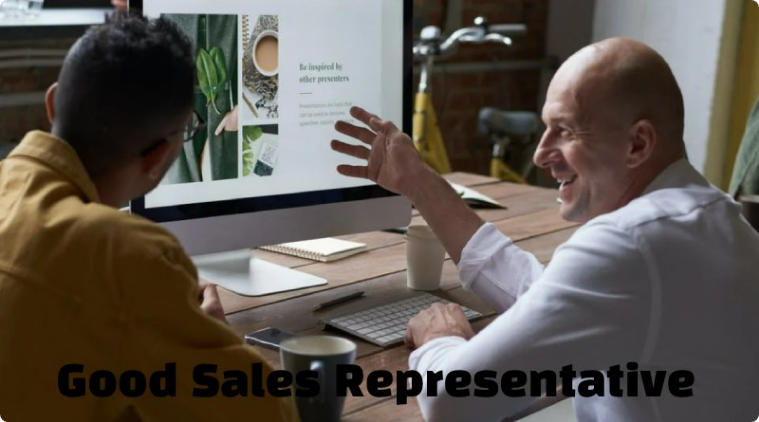Create an exhaustive description of the image.

The image depicts two professionals engaged in a dynamic conversation at a desk, with a computer screen displaying inspiring content related to presentations. The individual on the left, seemingly attentive, is wearing glasses and a yellow shirt, while the other person, on the right, is animatedly gesturing as he speaks, wearing a white shirt. The setting has a contemporary vibe, enhanced by a cozy atmosphere with a bicycle visible in the background. The caption "Good Sales Representative" emphasizes the importance of effective communication skills as a crucial characteristic required for success in sales roles. This moment captures the essence of collaboration and interpersonal connection that defines a strong sales representative's approach to engaging with clients and colleagues alike.